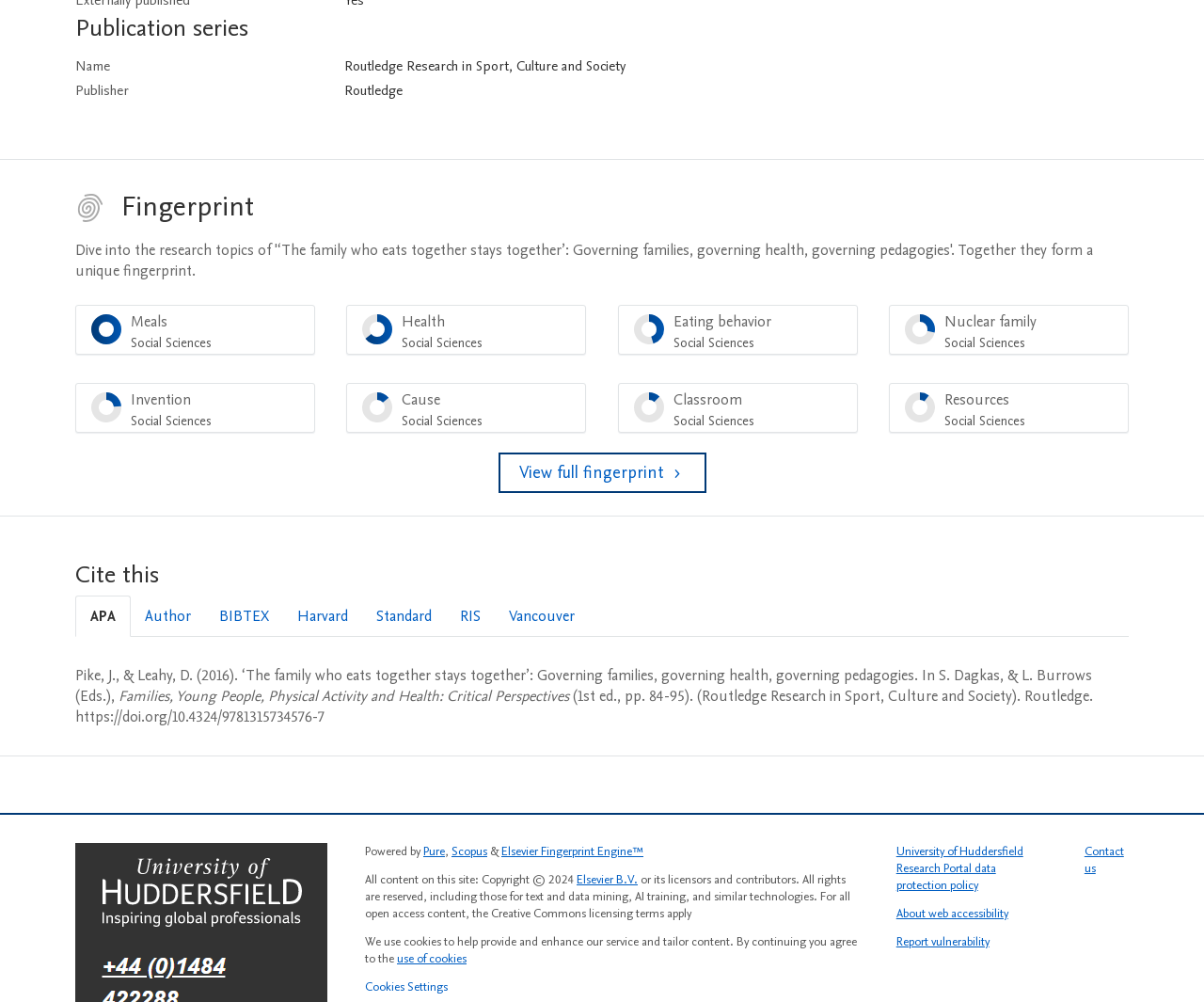Identify the bounding box coordinates of the part that should be clicked to carry out this instruction: "Contact us".

[0.901, 0.841, 0.933, 0.875]